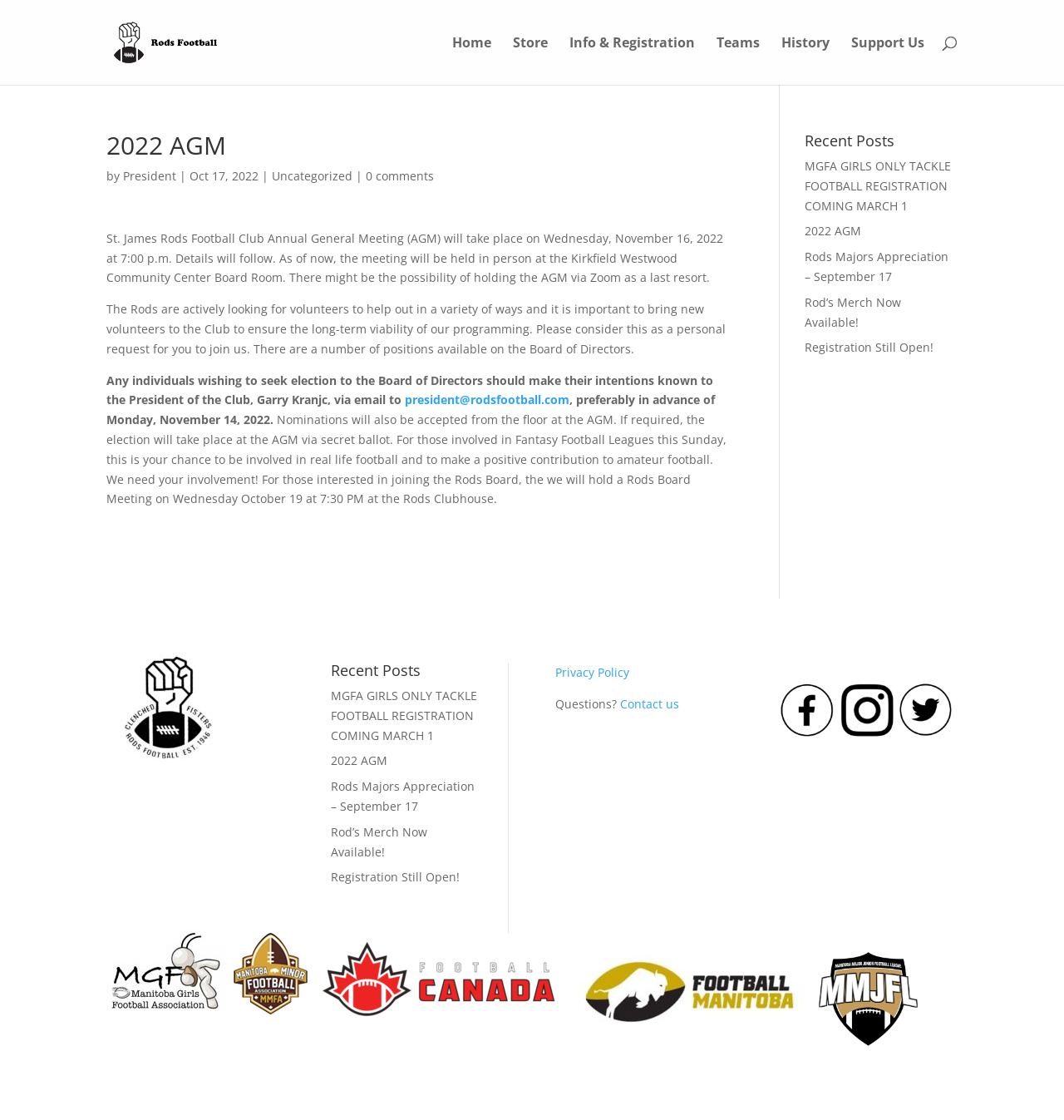Pinpoint the bounding box coordinates of the element you need to click to execute the following instruction: "Contact us". The bounding box should be represented by four float numbers between 0 and 1, in the format [left, top, right, bottom].

[0.583, 0.621, 0.638, 0.635]